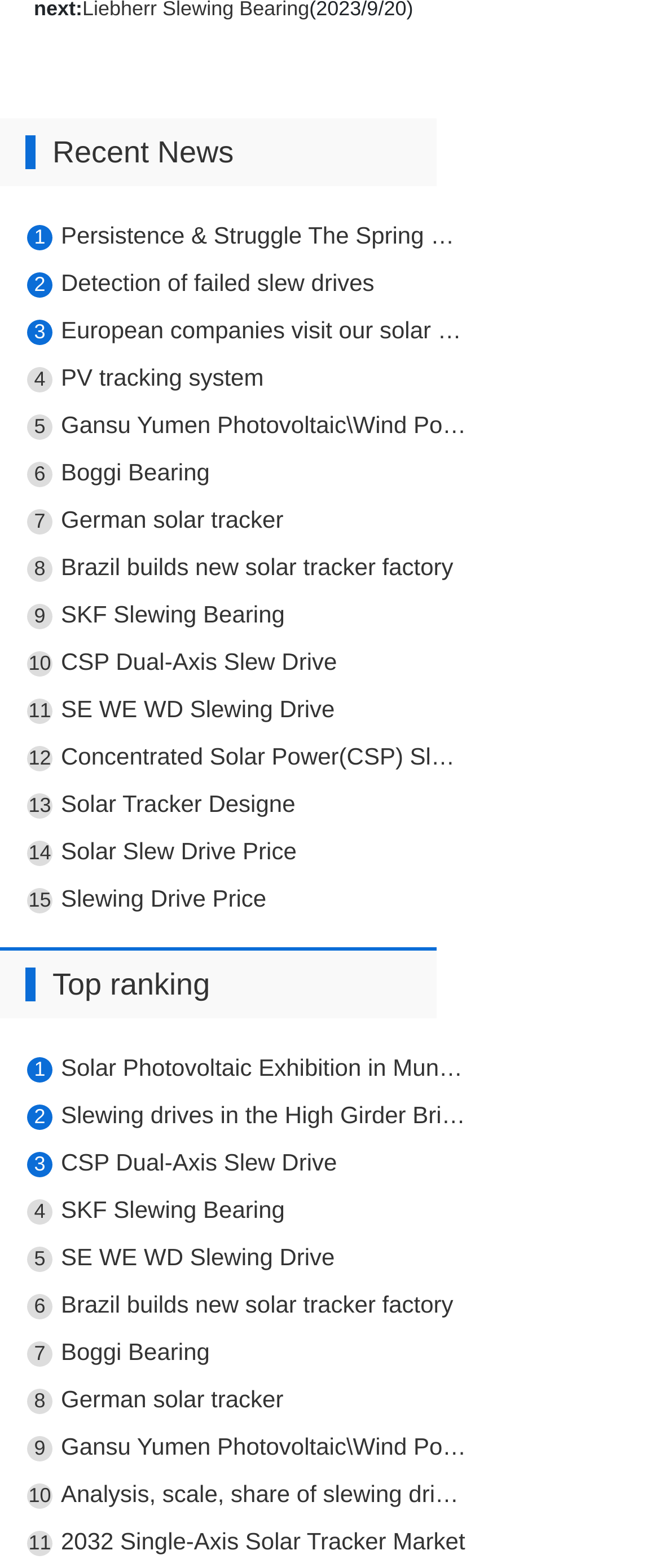How many sections are there on this webpage?
Examine the image and give a concise answer in one word or a short phrase.

2